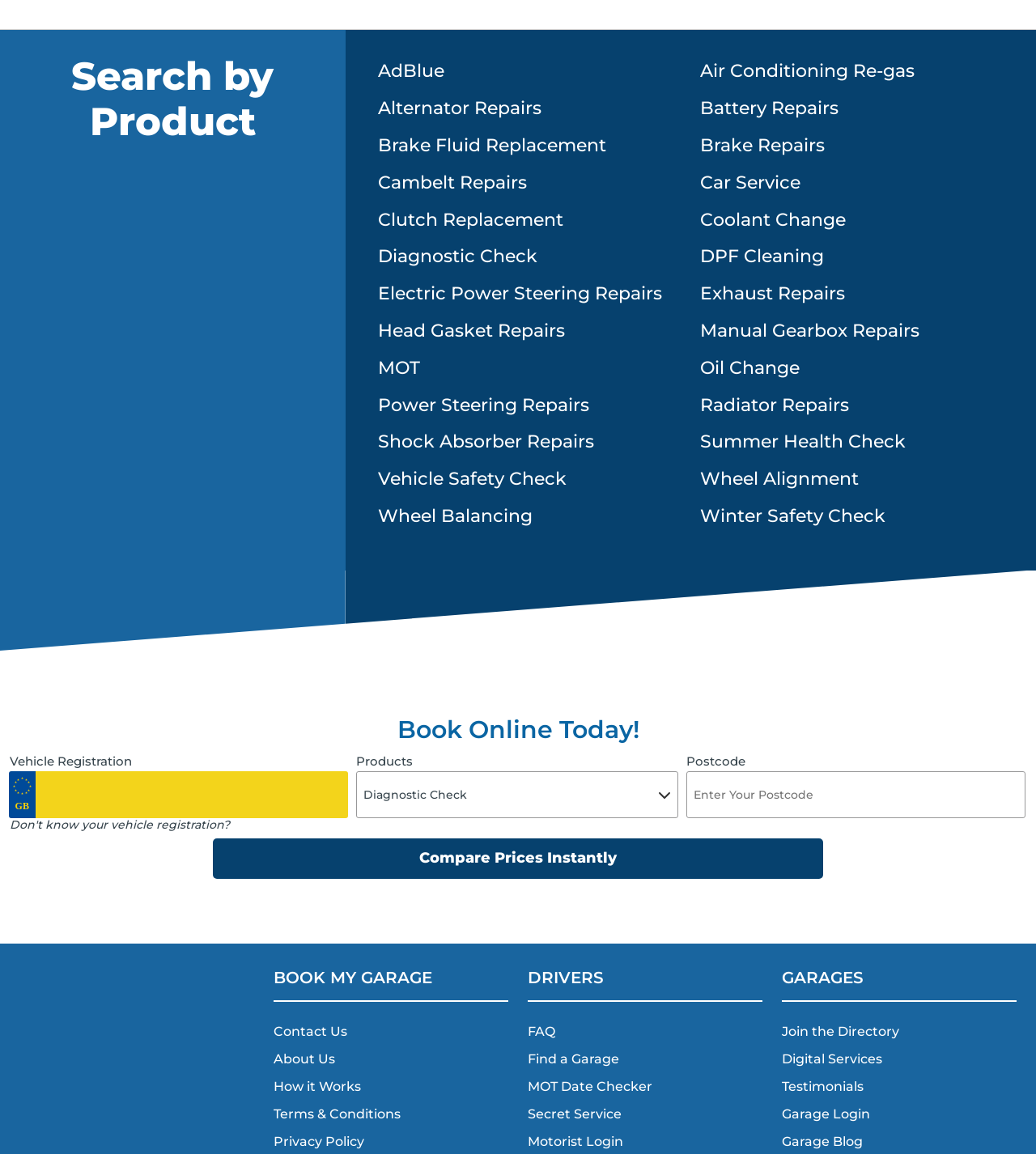Find the bounding box coordinates of the clickable area required to complete the following action: "Compare prices instantly".

[0.206, 0.726, 0.794, 0.761]